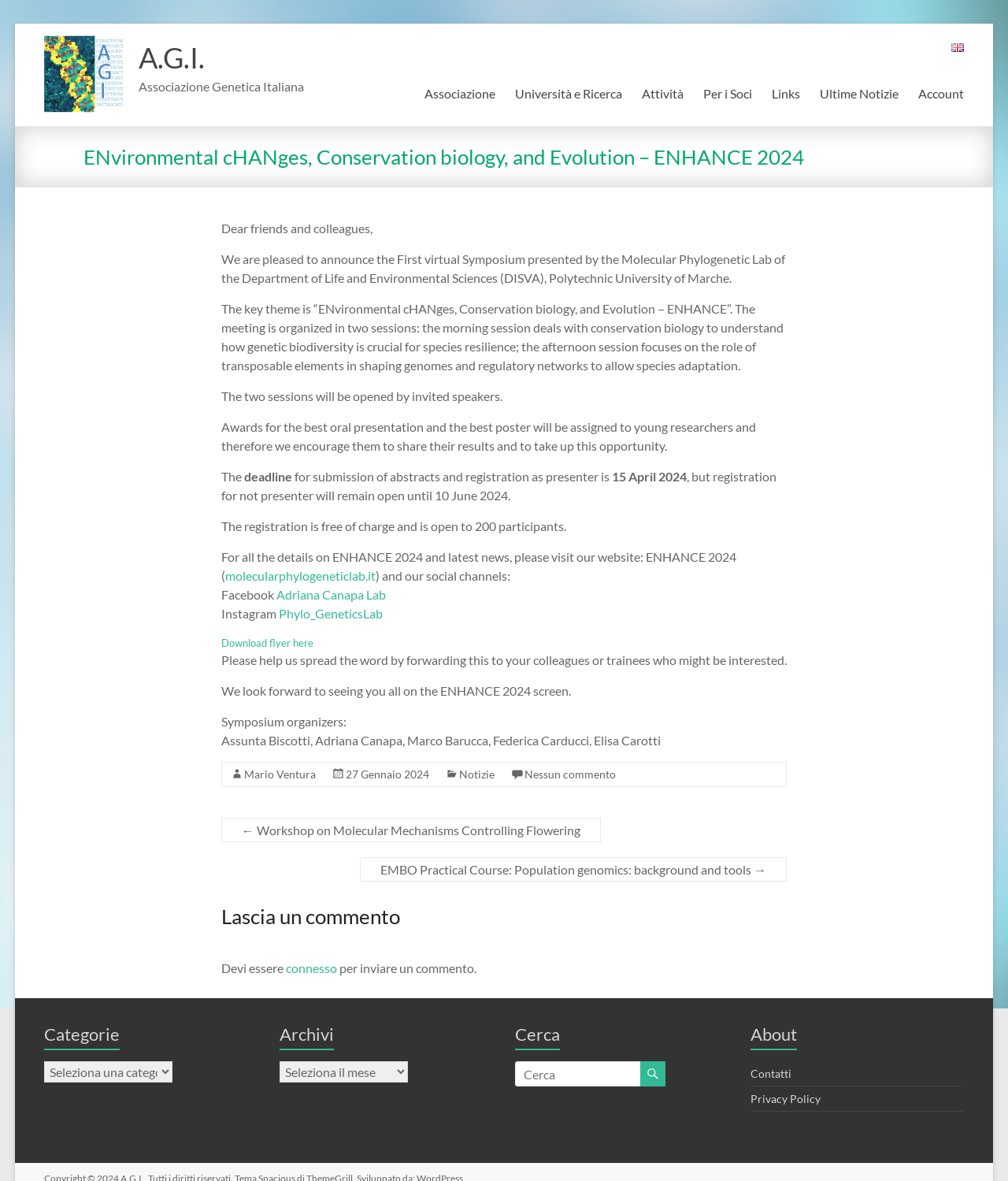Select the bounding box coordinates of the element I need to click to carry out the following instruction: "Search for something by typing in the search box".

[0.511, 0.899, 0.638, 0.92]